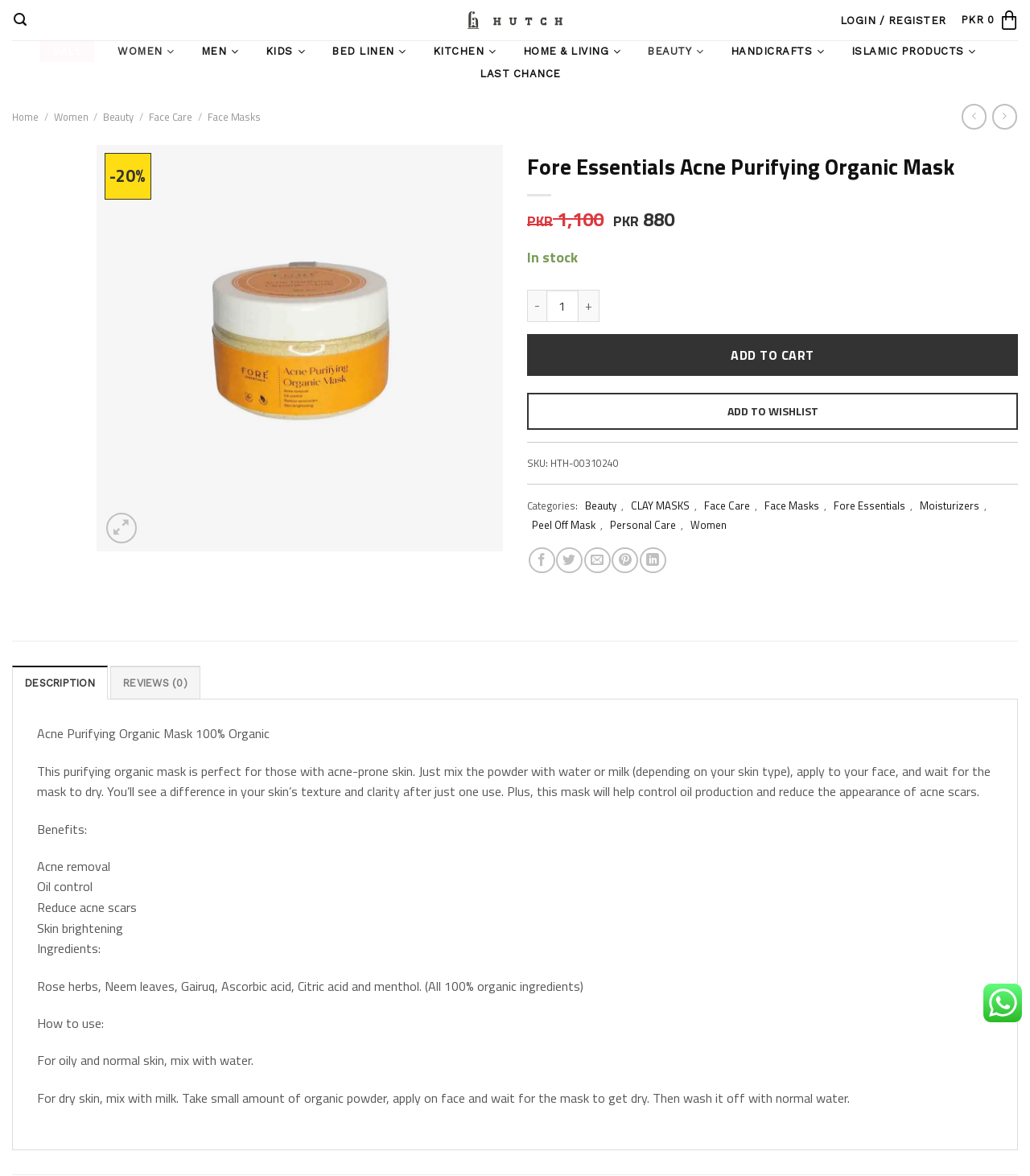Describe every aspect of the webpage comprehensively.

This webpage is an e-commerce product page for the "Fore Essentials Acne Purifying Organic Mask" on the online fashion store "Hutch.pk" in Pakistan. At the top of the page, there is a navigation bar with links to various categories, including "SALE", "WOMEN", "MEN", "KIDS", and more. On the top right, there are links to "LOGIN / REGISTER", "PKR 0 Cart", and a search bar.

Below the navigation bar, there is a product image on the left, taking up about half of the page width. On the right, there is a product description section, which includes the product title, price, and a brief description of the product. The product title is "Fore Essentials Acne Purifying Organic Mask", and the price is PKR 880. There is also a "Wishlist" button and an "Add To Wishlist" link.

Under the product description section, there are buttons to adjust the product quantity, an "ADD TO CART" button, and an "ADD TO WISHLIST" link. Below that, there is a section displaying the product's SKU, categories, and tags.

On the bottom left, there is a tab list with two tabs: "DESCRIPTION" and "REVIEWS (0)". The "DESCRIPTION" tab is selected by default, and it displays a detailed product description, including benefits and features of the product. The description is divided into paragraphs, making it easy to read.

Overall, the webpage has a clean and organized layout, making it easy for customers to find the information they need about the product.